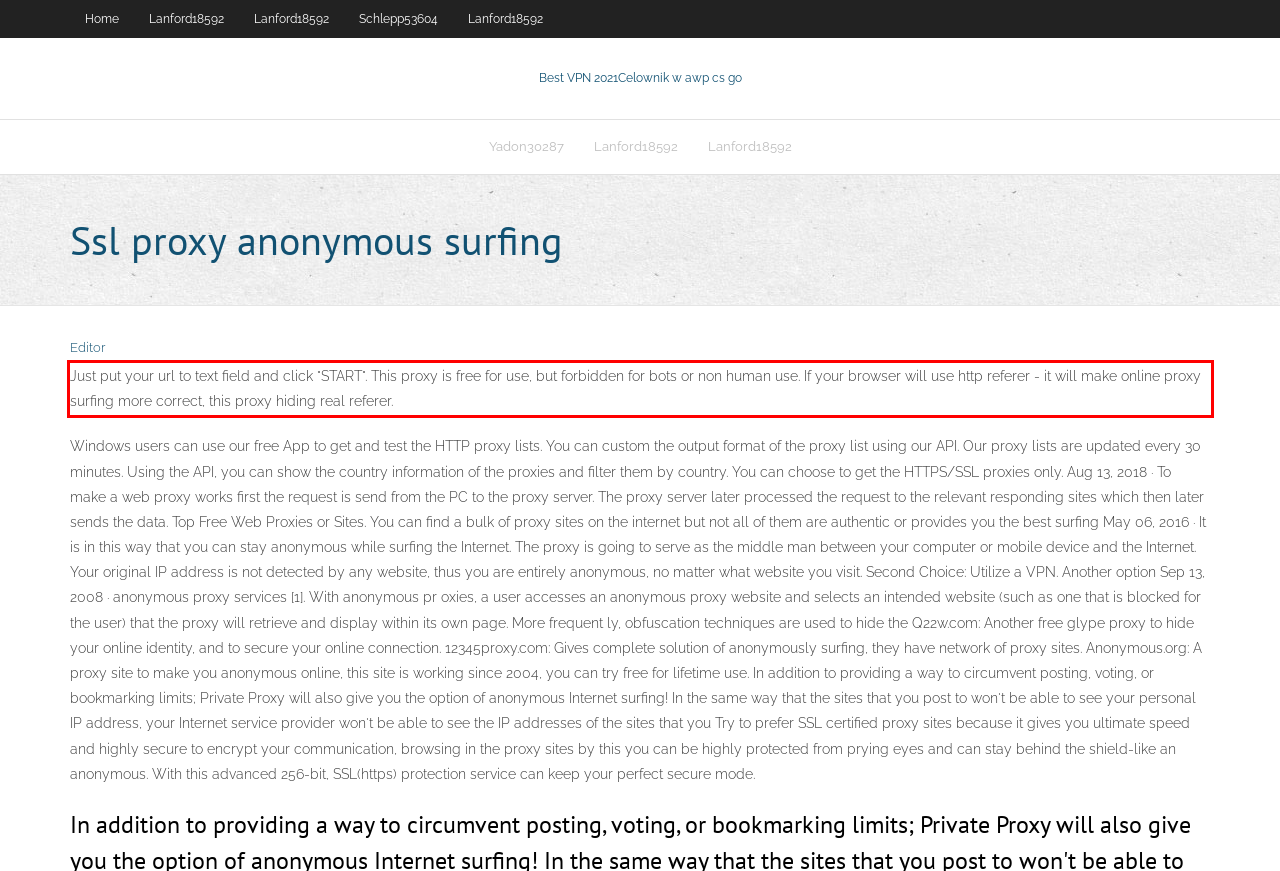Examine the webpage screenshot and use OCR to recognize and output the text within the red bounding box.

Just put your url to text field and click "START". This proxy is free for use, but forbidden for bots or non human use. If your browser will use http referer - it will make online proxy surfing more correct, this proxy hiding real referer.